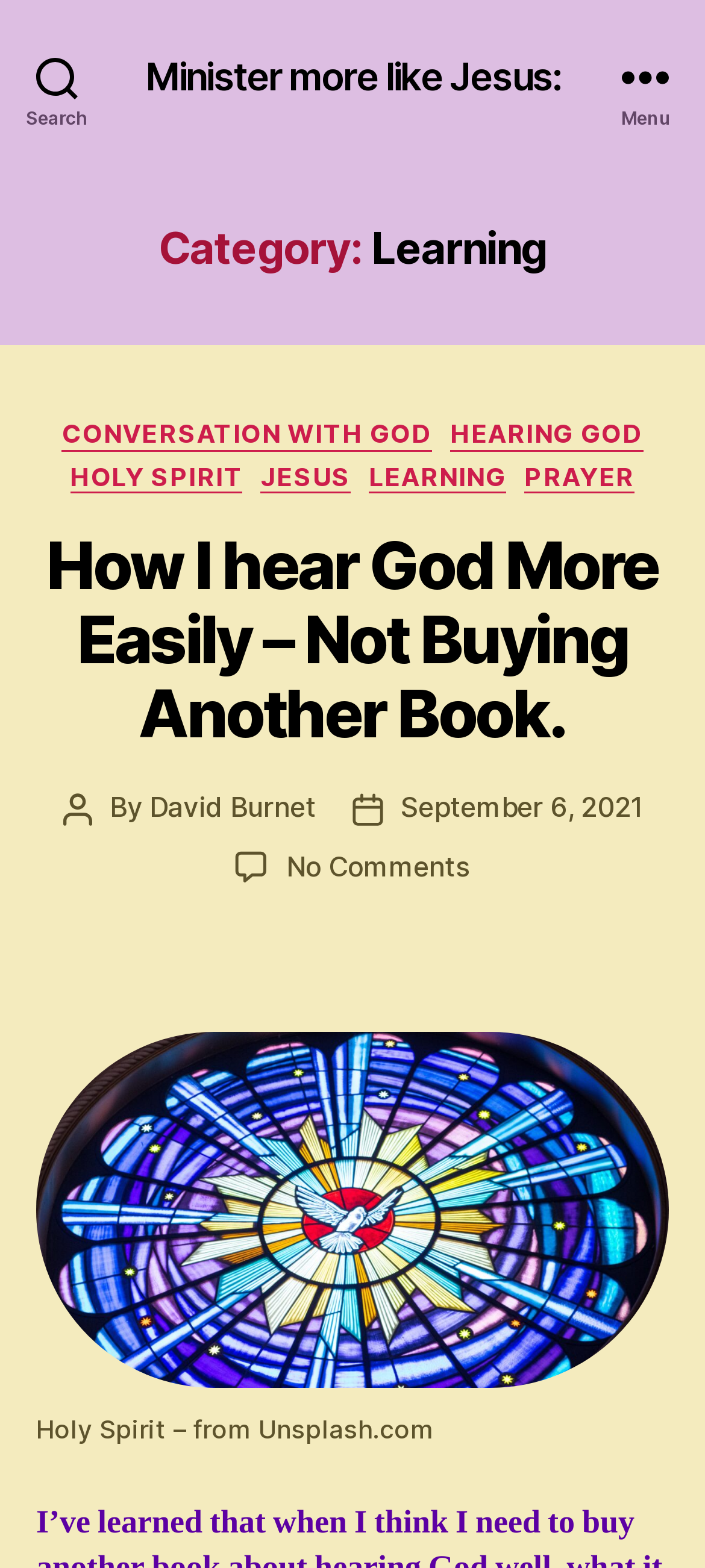Locate the bounding box coordinates of the area to click to fulfill this instruction: "Read the post How I hear God More Easily – Not Buying Another Book". The bounding box should be presented as four float numbers between 0 and 1, in the order [left, top, right, bottom].

[0.066, 0.336, 0.934, 0.481]